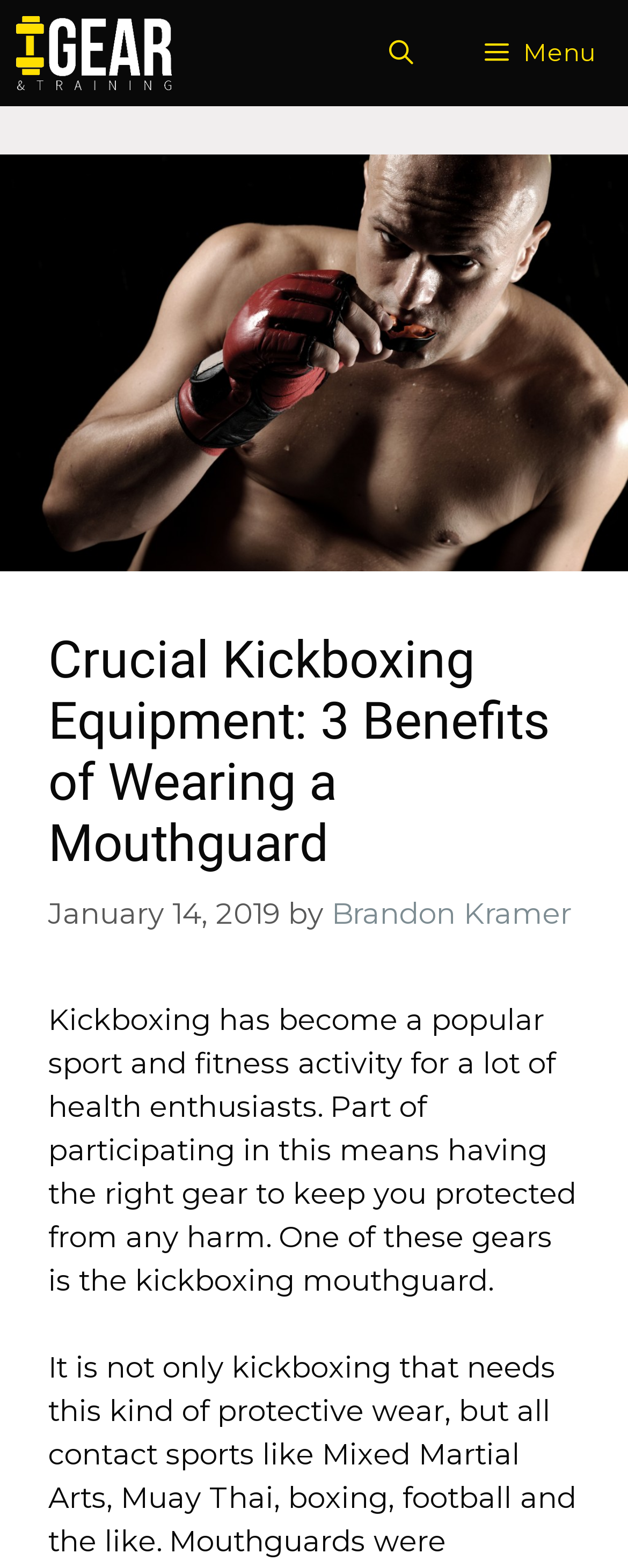Given the webpage screenshot and the description, determine the bounding box coordinates (top-left x, top-left y, bottom-right x, bottom-right y) that define the location of the UI element matching this description: aria-label="Open Search Bar"

[0.563, 0.0, 0.715, 0.068]